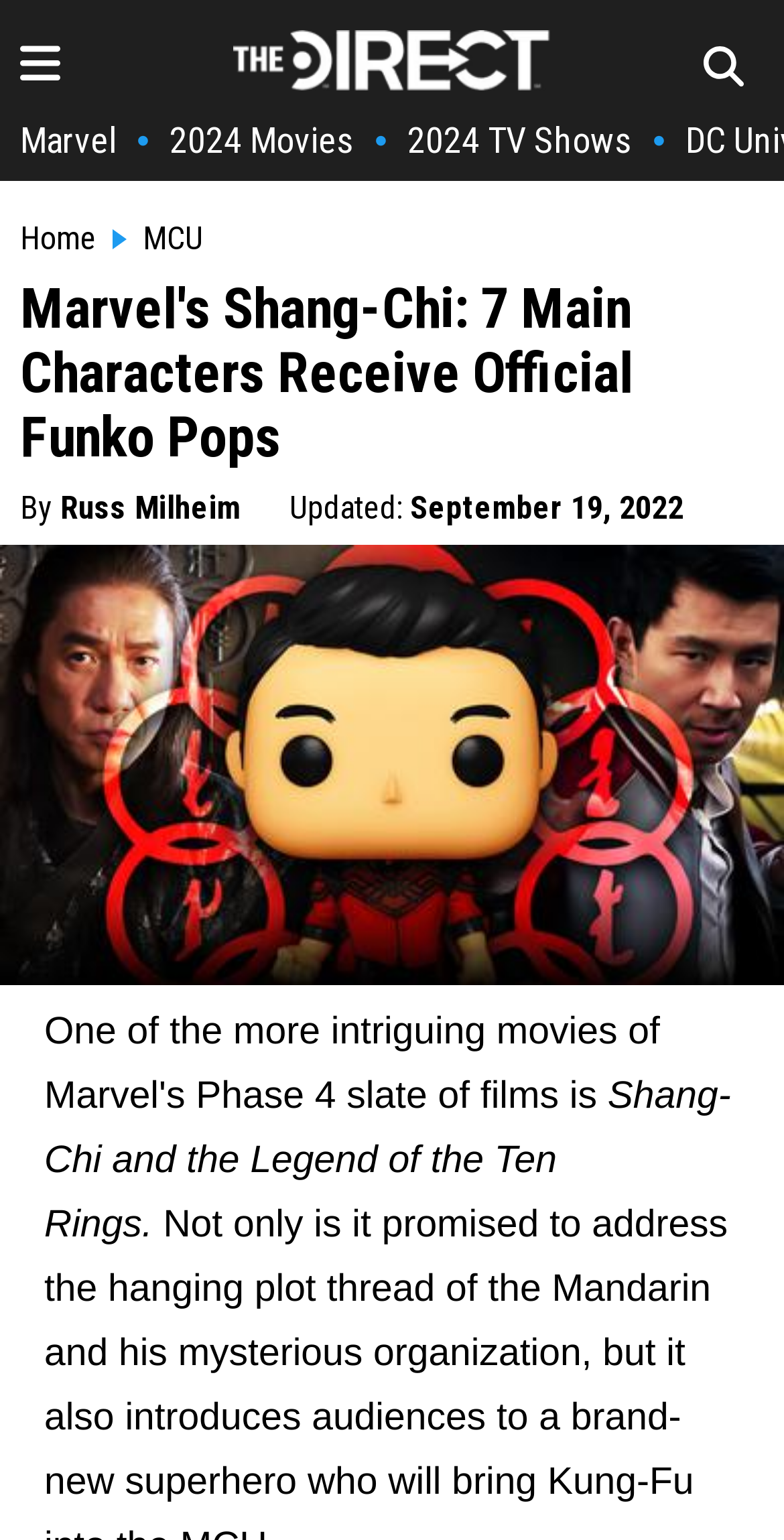Identify the bounding box coordinates for the UI element described as: "Russ Milheim". The coordinates should be provided as four floats between 0 and 1: [left, top, right, bottom].

[0.077, 0.318, 0.308, 0.343]